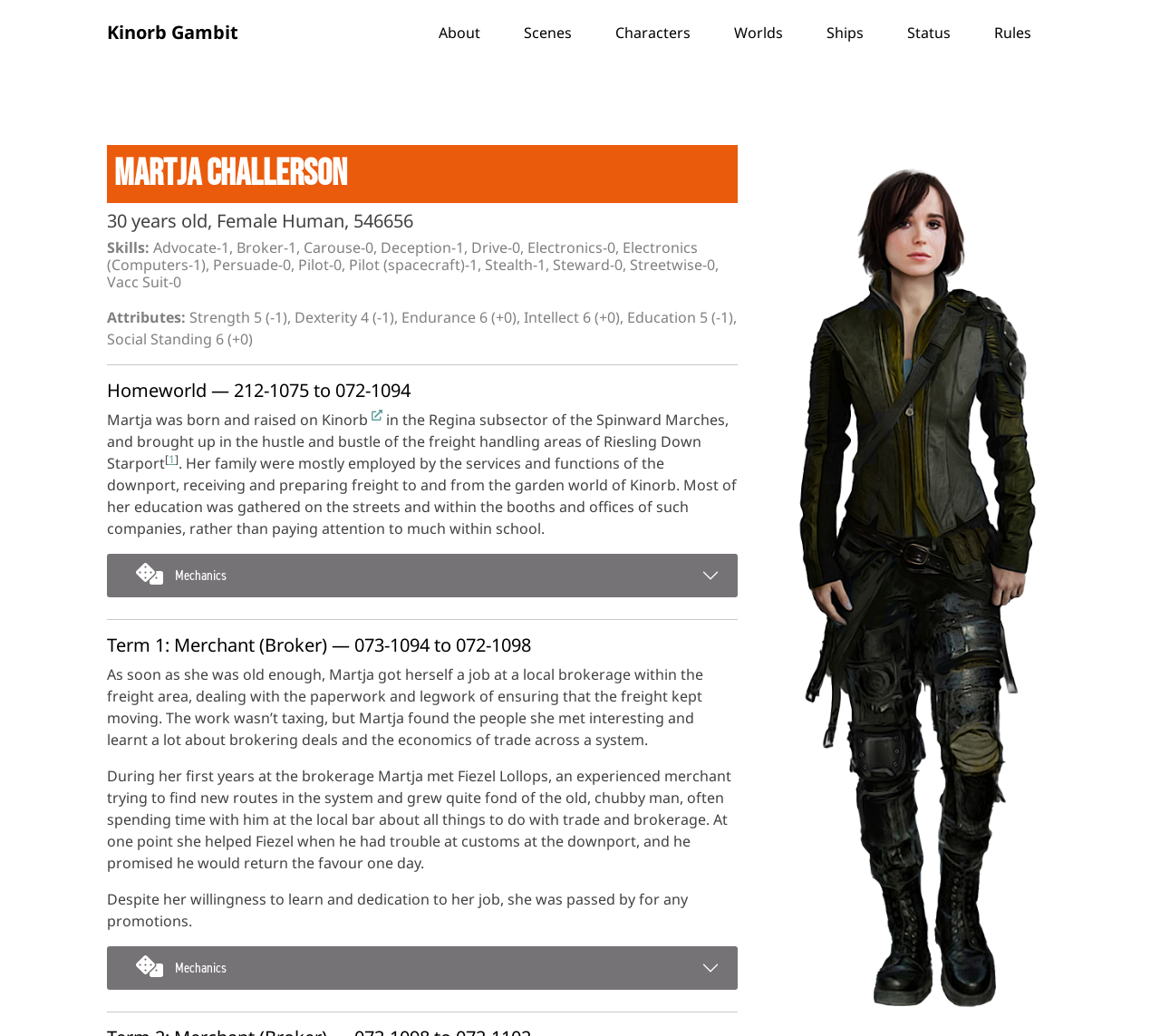What is Martja Challerson's age?
Please utilize the information in the image to give a detailed response to the question.

The answer can be found in the heading 'Martja Challerson' section, where it is written '30 years old, Female Human, 546656'.